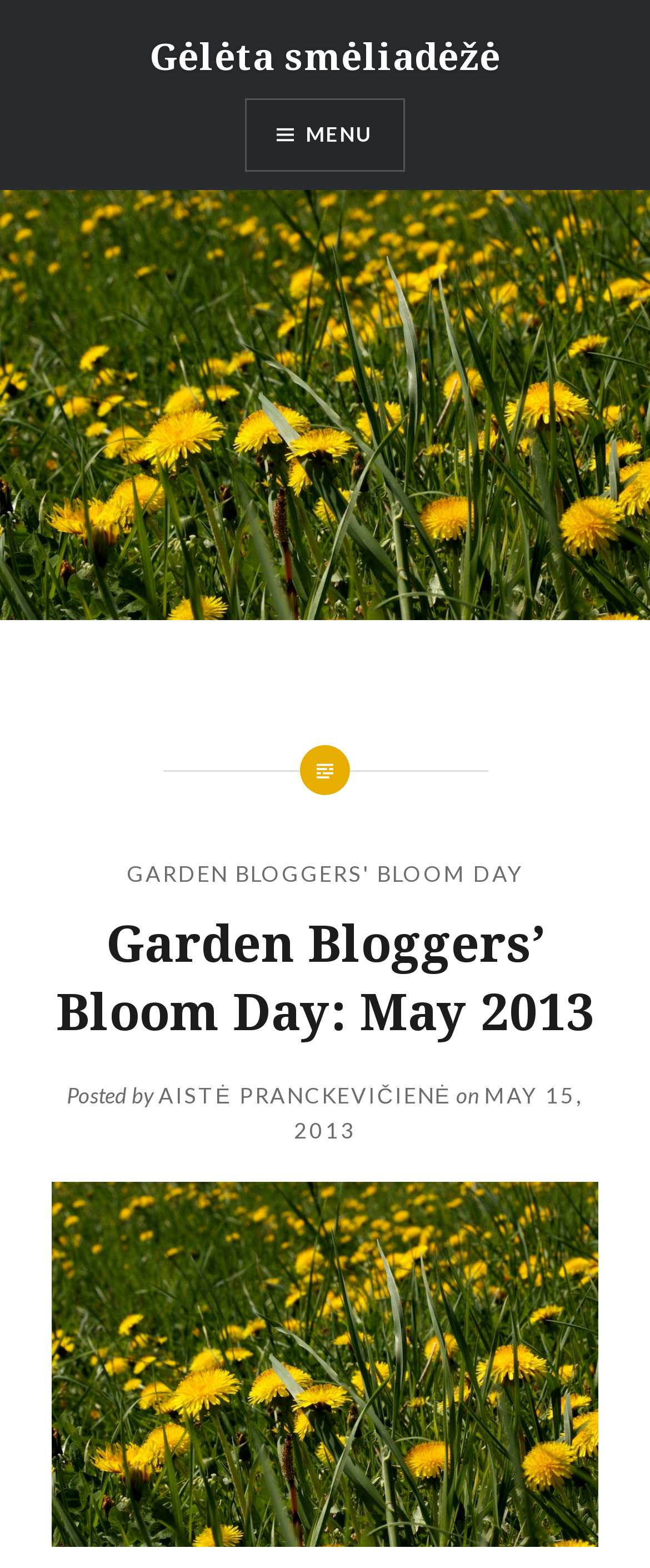What is the name of the bloom day event?
Please answer the question with as much detail as possible using the screenshot.

I found the answer by looking at the heading 'Garden Bloggers’ Bloom Day: May 2013' and extracting the event name from it.